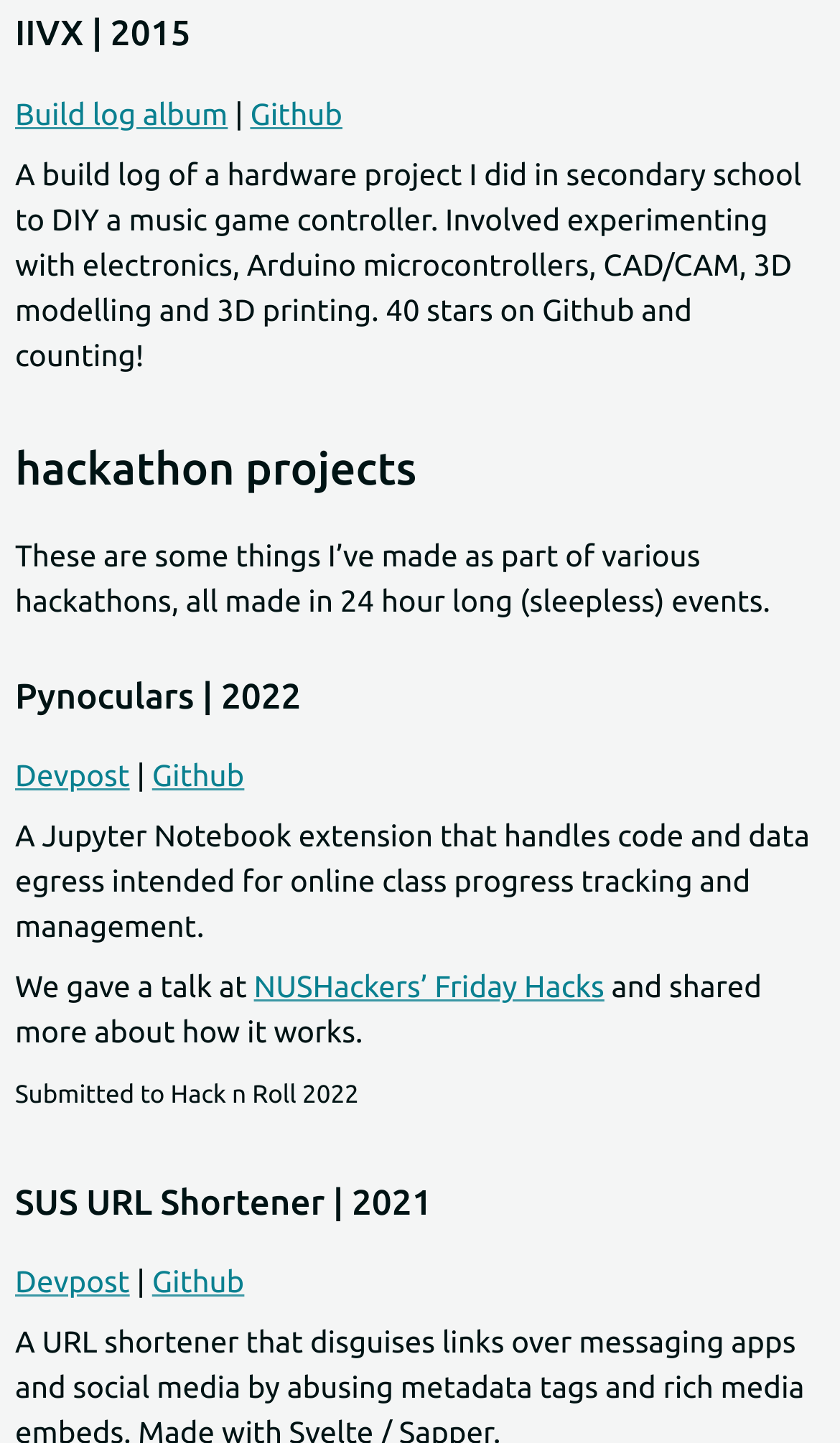From the given element description: "Github", find the bounding box for the UI element. Provide the coordinates as four float numbers between 0 and 1, in the order [left, top, right, bottom].

[0.355, 0.838, 0.465, 0.862]